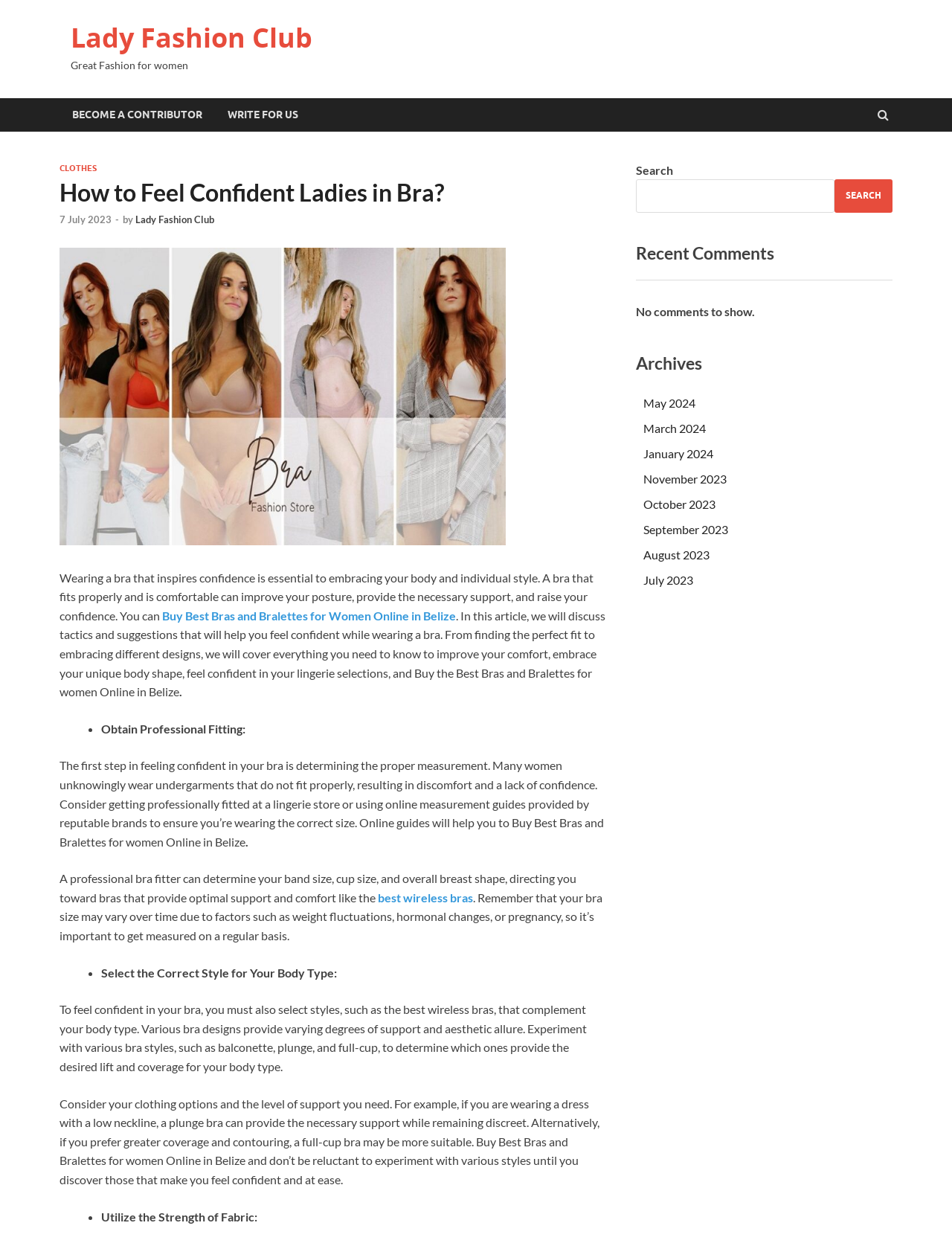Look at the image and write a detailed answer to the question: 
What type of bra is mentioned as suitable for dresses with low necklines?

The webpage suggests that a plunge bra can provide the necessary support while remaining discreet, making it a suitable choice for dresses with low necklines.